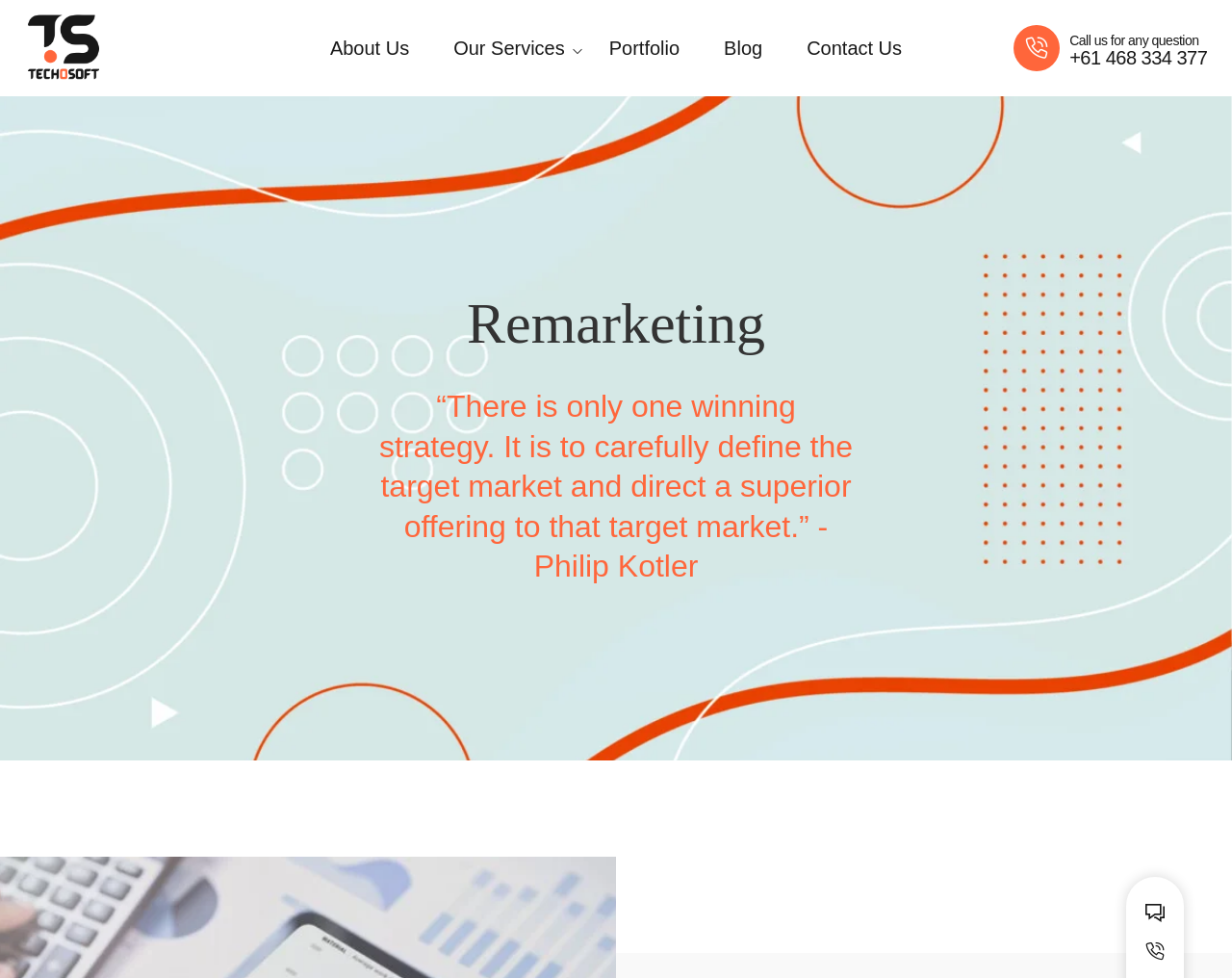Please identify the bounding box coordinates of the area that needs to be clicked to fulfill the following instruction: "Click on Contact Us."

[0.641, 0.0, 0.746, 0.098]